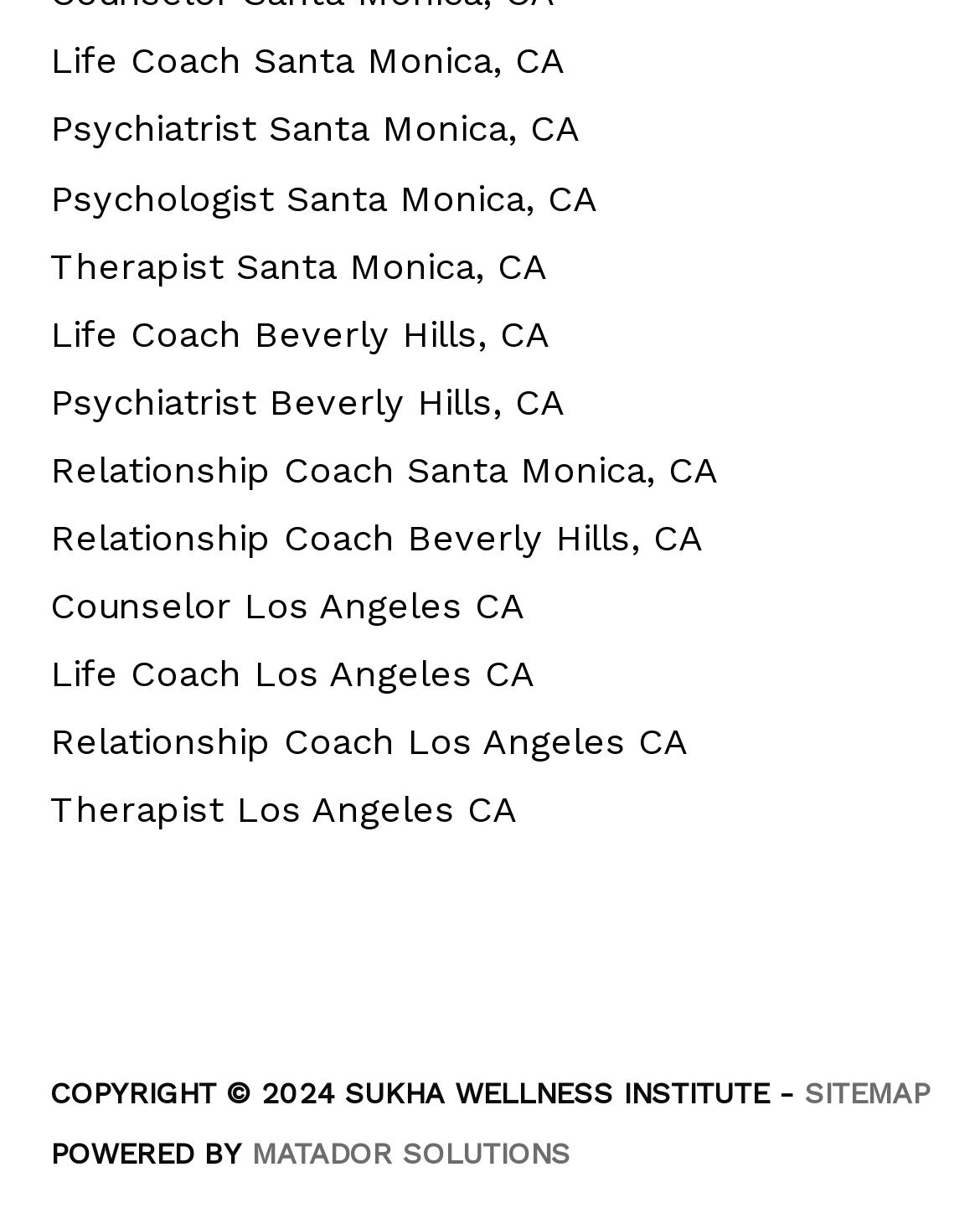Based on the provided description, "Relationship Coach Beverly Hills, CA", find the bounding box of the corresponding UI element in the screenshot.

[0.051, 0.419, 0.718, 0.456]